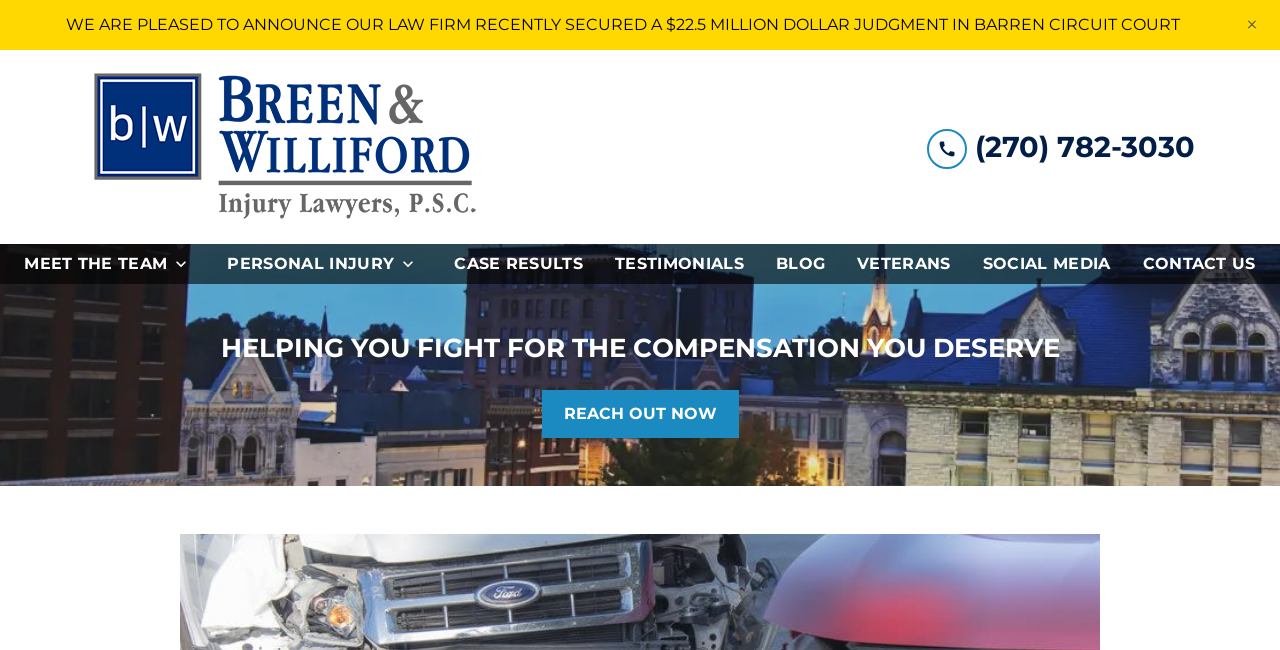What is the purpose of the law firm?
Using the image provided, answer with just one word or phrase.

Helping you fight for compensation